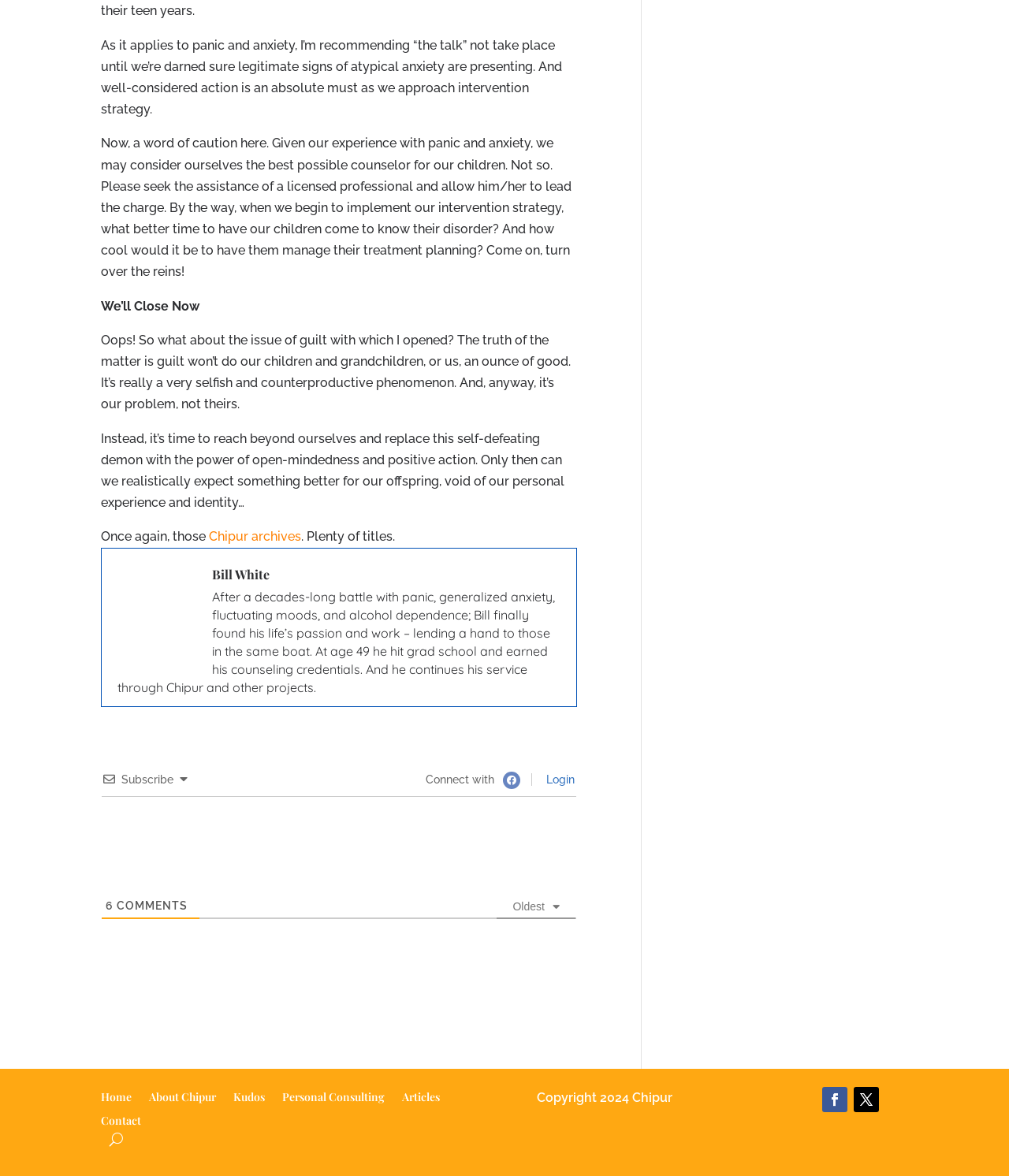Find and provide the bounding box coordinates for the UI element described here: "Automatic Event And Episode Cleanup". The coordinates should be given as four float numbers between 0 and 1: [left, top, right, bottom].

None